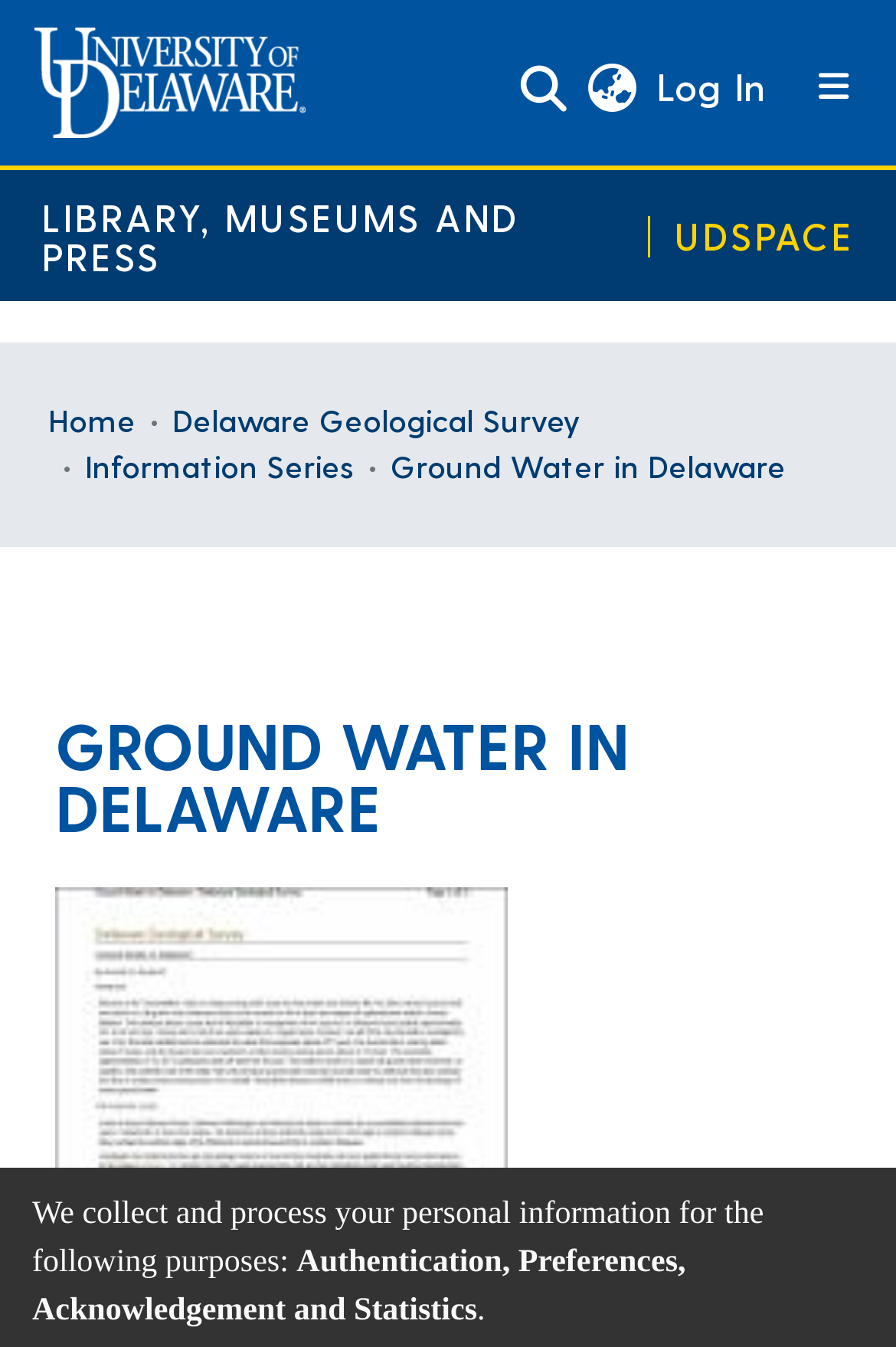Craft a detailed narrative of the webpage's structure and content.

The webpage is about "Ground Water in Delaware" and appears to be a part of the University of Delaware's website. At the top, there is a banner with the university's logo on the left and three links on the right: "LIBRARY, MUSEUMS AND PRESS", "UDSPACE", and a search bar with a submit button. Below the banner, there is a navigation bar with several links, including "COMMUNITIES & COLLECTIONS", "ALL OF DSPACE", and "STATISTICS". 

On the left side of the navigation bar, there is a user profile bar with a language switch button, a log-in link, and a toggle navigation button. On the right side, there is a breadcrumb navigation with links to "Home", "Delaware Geological Survey", "Information Series", and the current page "Ground Water in Delaware". 

The main content of the page is headed by a large title "GROUND WATER IN DELAWARE" and has a brief description or introduction below it, which is not provided in the accessibility tree. At the bottom of the page, there are three paragraphs of text, one describing the purposes of collecting personal information, another listing specific purposes such as "Authentication, Preferences, Acknowledgement and Statistics", and a third with a single period.